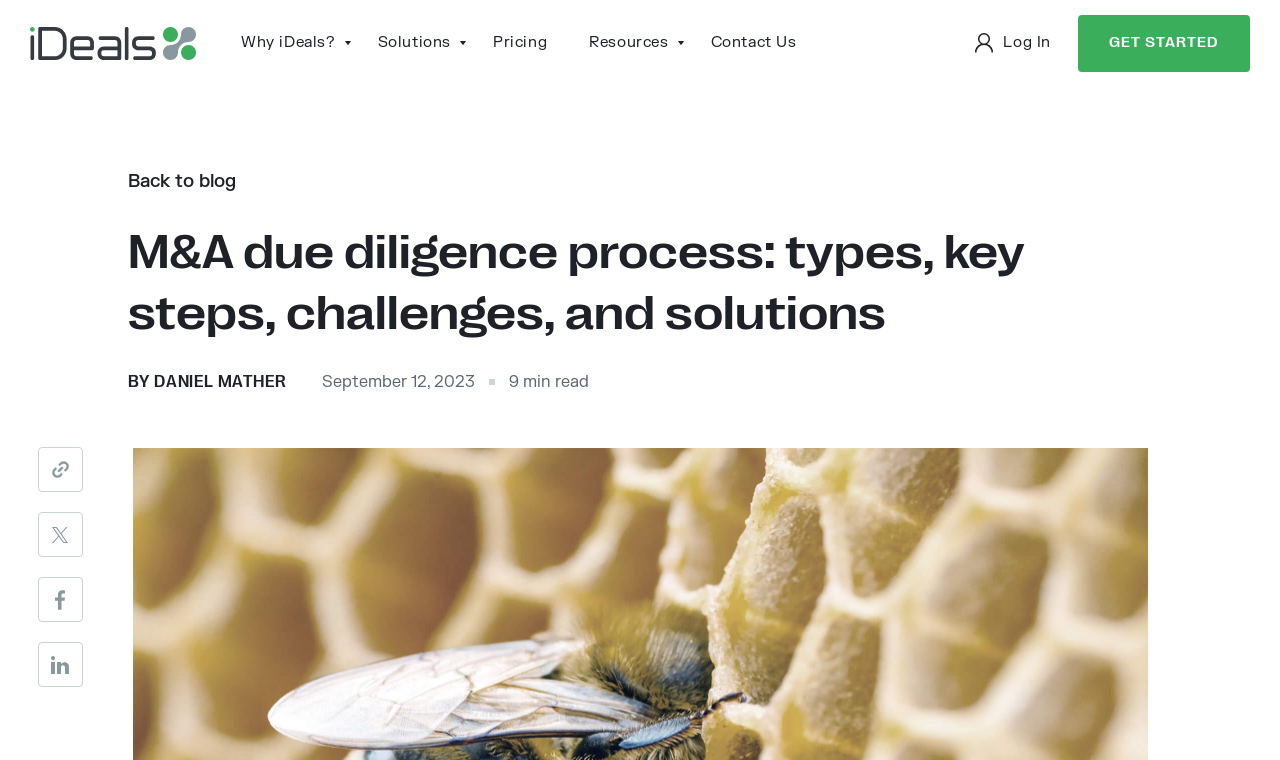Predict the bounding box coordinates of the area that should be clicked to accomplish the following instruction: "Click on the 'GET STARTED' button". The bounding box coordinates should consist of four float numbers between 0 and 1, i.e., [left, top, right, bottom].

[0.842, 0.02, 0.977, 0.094]